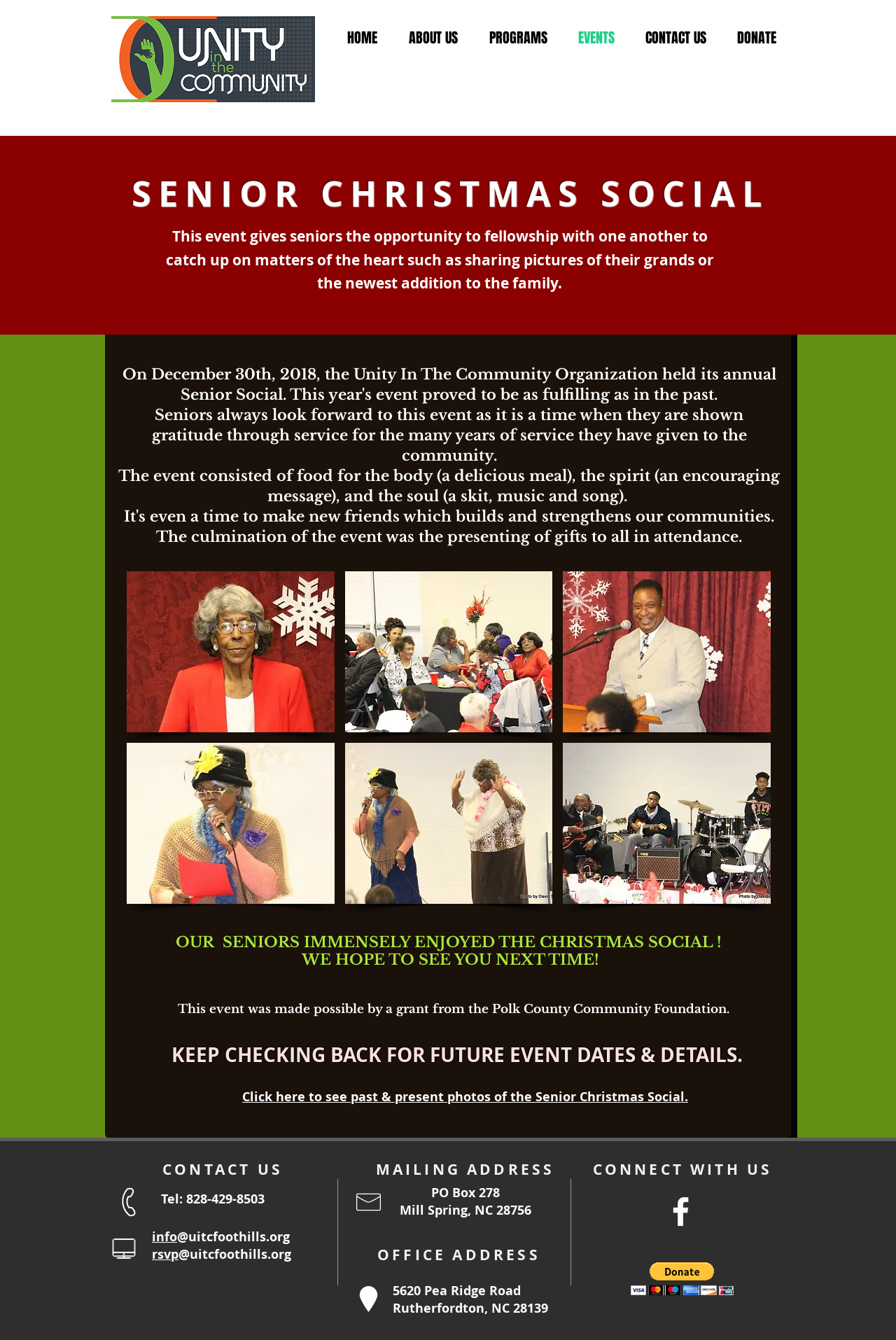Indicate the bounding box coordinates of the element that must be clicked to execute the instruction: "Click on the HOME link". The coordinates should be given as four float numbers between 0 and 1, i.e., [left, top, right, bottom].

None